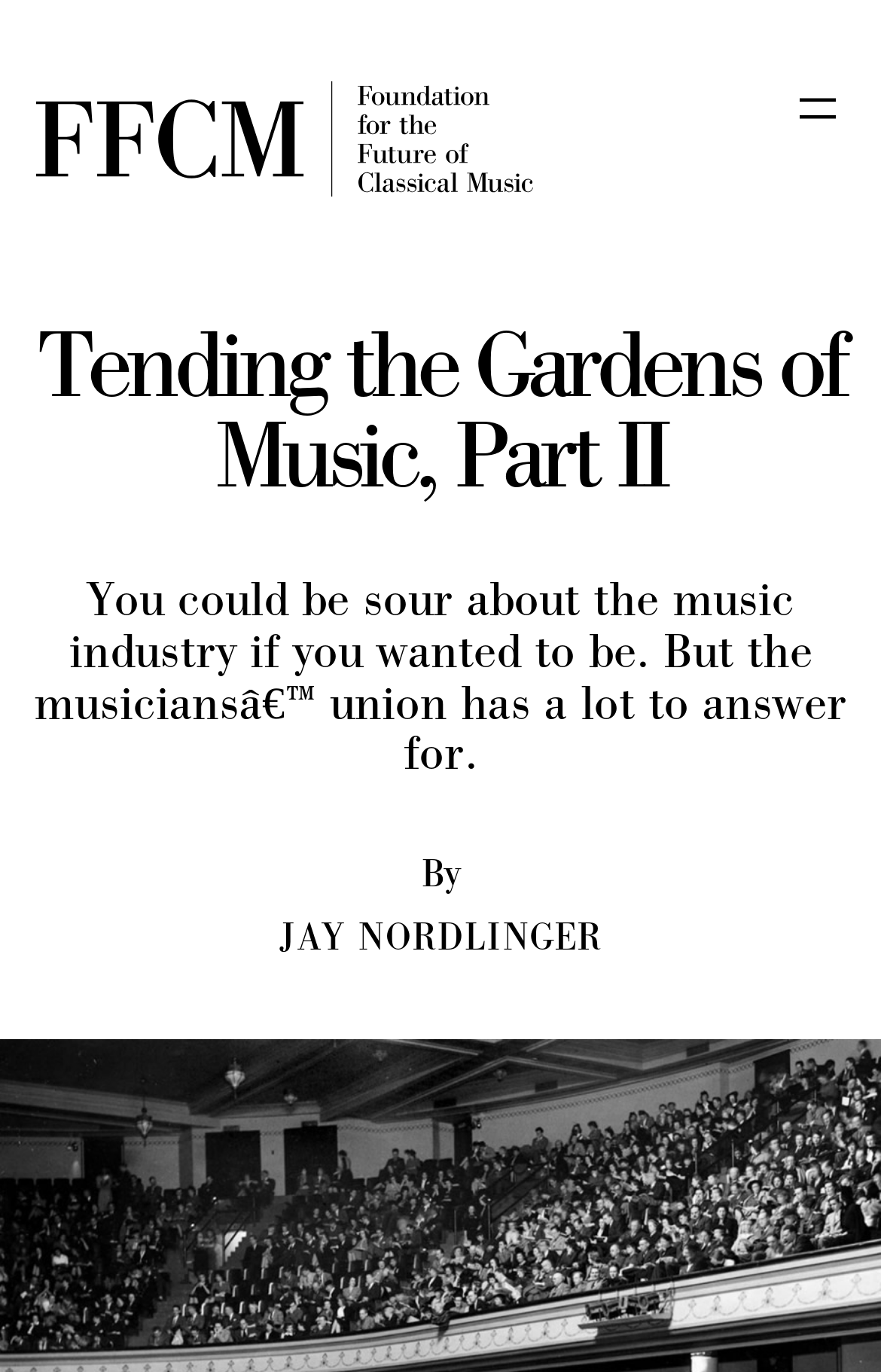Use a single word or phrase to answer the question: 
What is the name of the organization mentioned in the header?

The Foundation for the Future of Classical Music